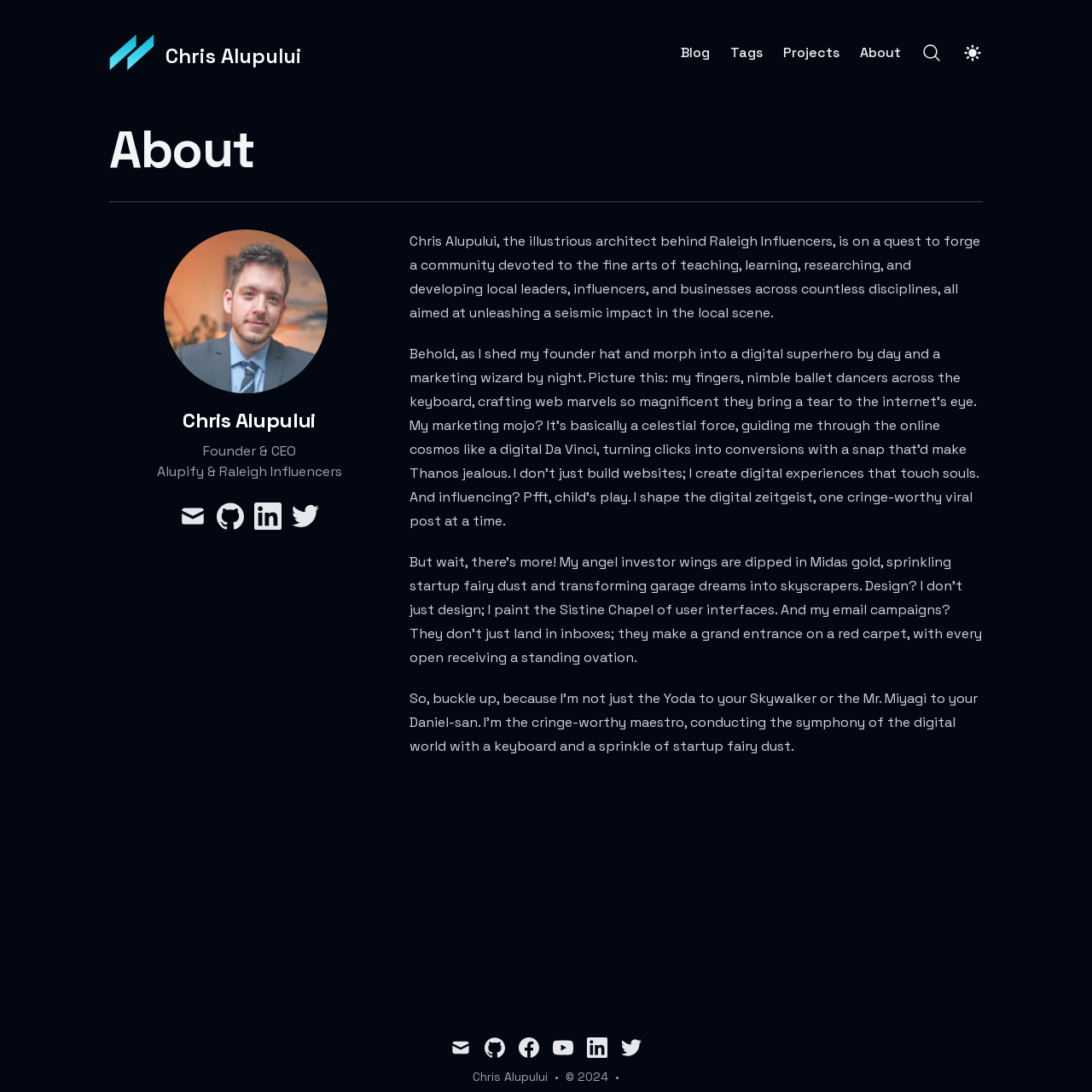Please identify the bounding box coordinates of the area I need to click to accomplish the following instruction: "Read the latest news".

None